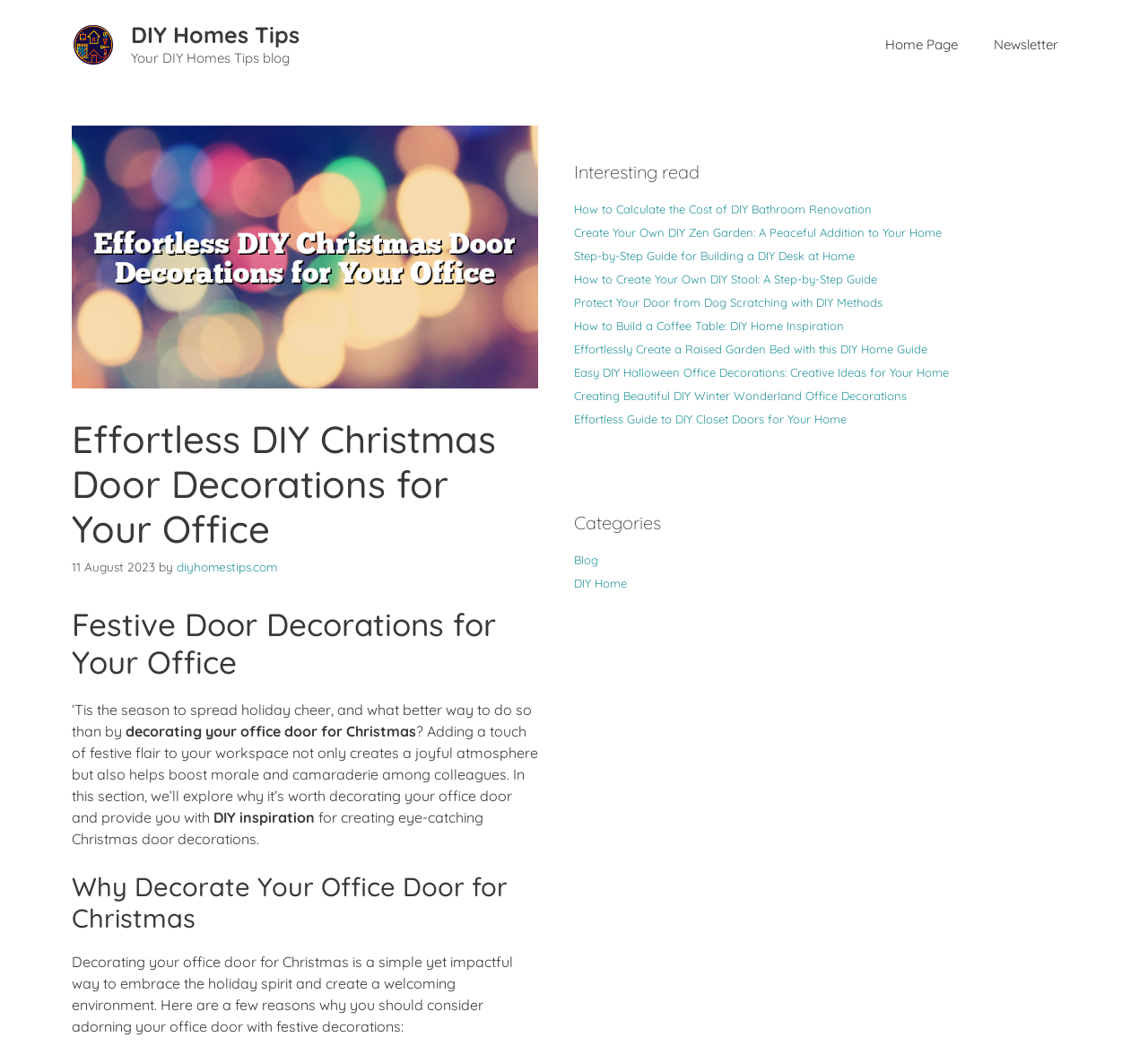Indicate the bounding box coordinates of the clickable region to achieve the following instruction: "Check the 'How to Calculate the Cost of DIY Bathroom Renovation' article."

[0.5, 0.19, 0.759, 0.203]